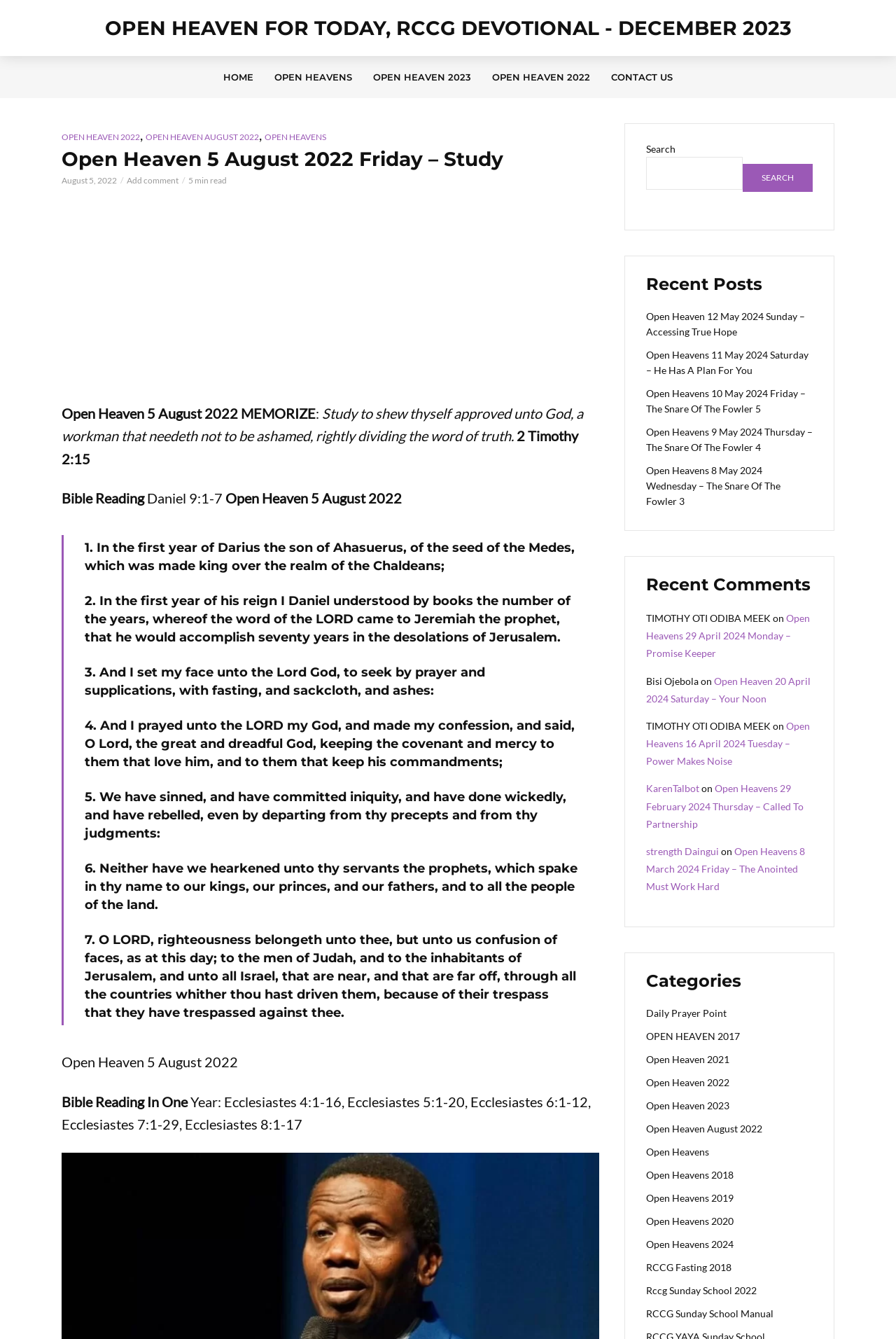Use the information in the screenshot to answer the question comprehensively: How many links are there in the top navigation menu?

I counted the number of link elements in the top navigation menu and found 5 links: 'HOME', 'OPEN HEAVENS', 'OPEN HEAVEN 2023', 'OPEN HEAVEN 2022', and 'CONTACT US'.